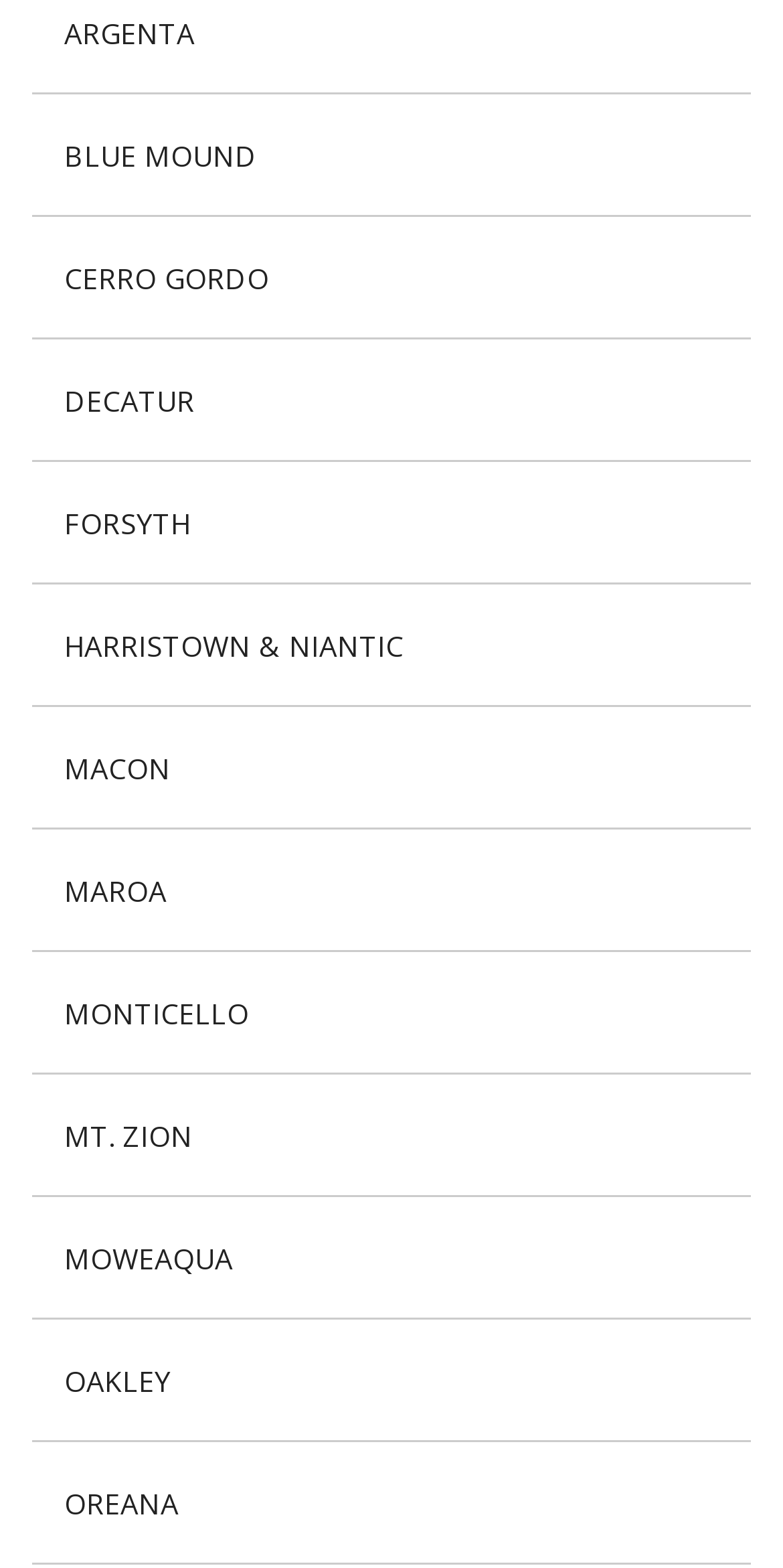Based on the provided description, "Cerro Gordo", find the bounding box of the corresponding UI element in the screenshot.

[0.082, 0.164, 0.344, 0.19]